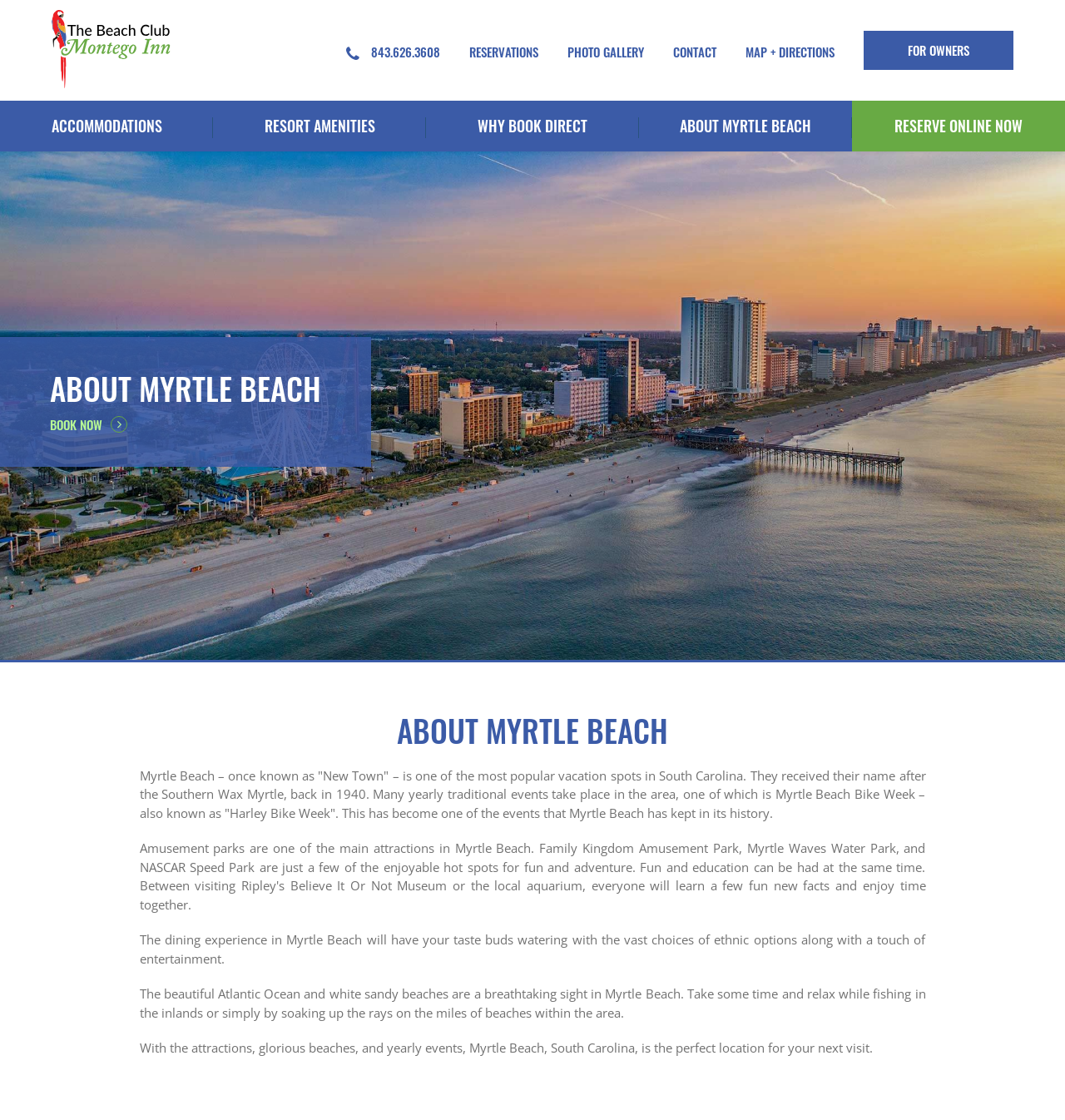What is the name of the event mentioned in the text?
Use the screenshot to answer the question with a single word or phrase.

Myrtle Beach Bike Week